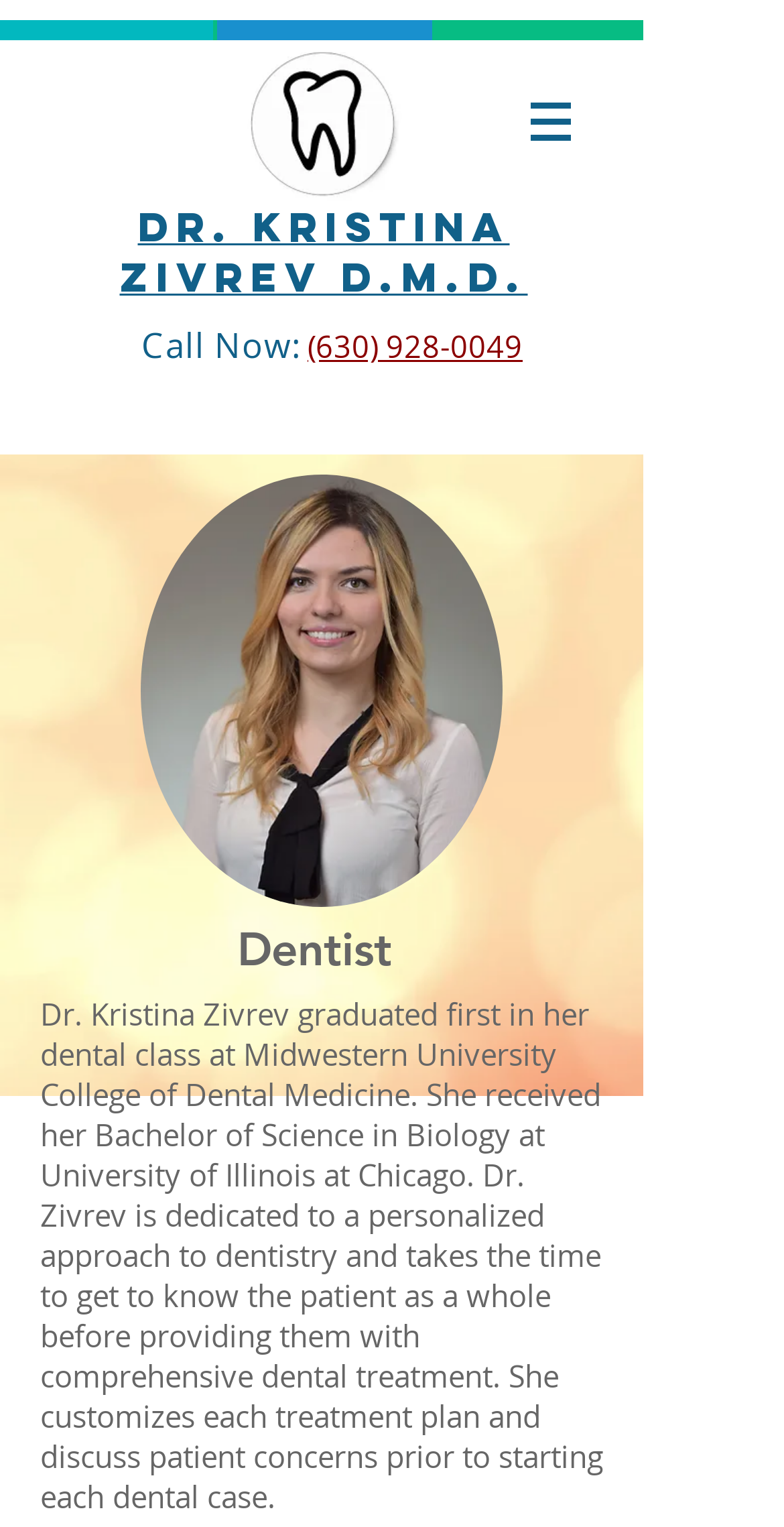What university did Dr. Kristina graduate from?
Identify the answer in the screenshot and reply with a single word or phrase.

Midwestern University College of Dental Medicine